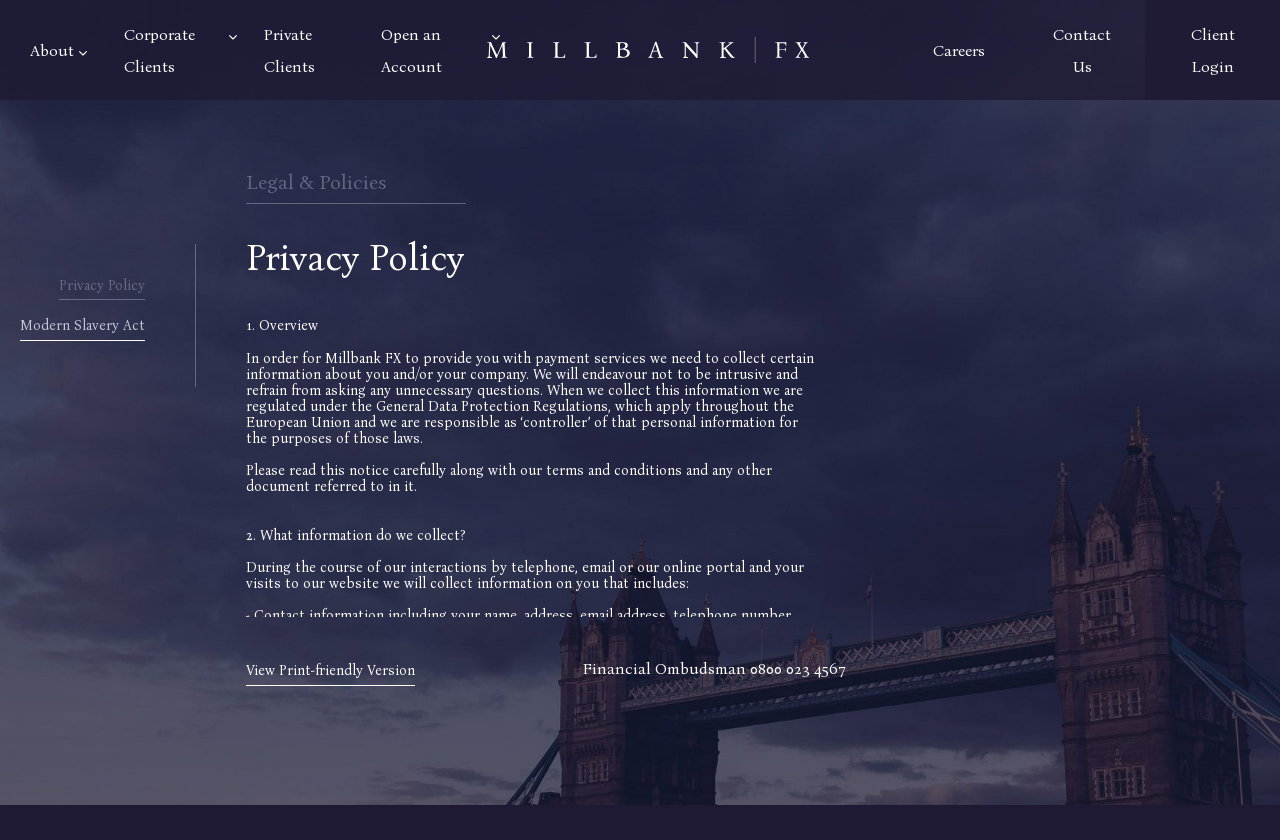Use a single word or phrase to answer the question: What is the purpose of collecting personal information?

To provide payment services